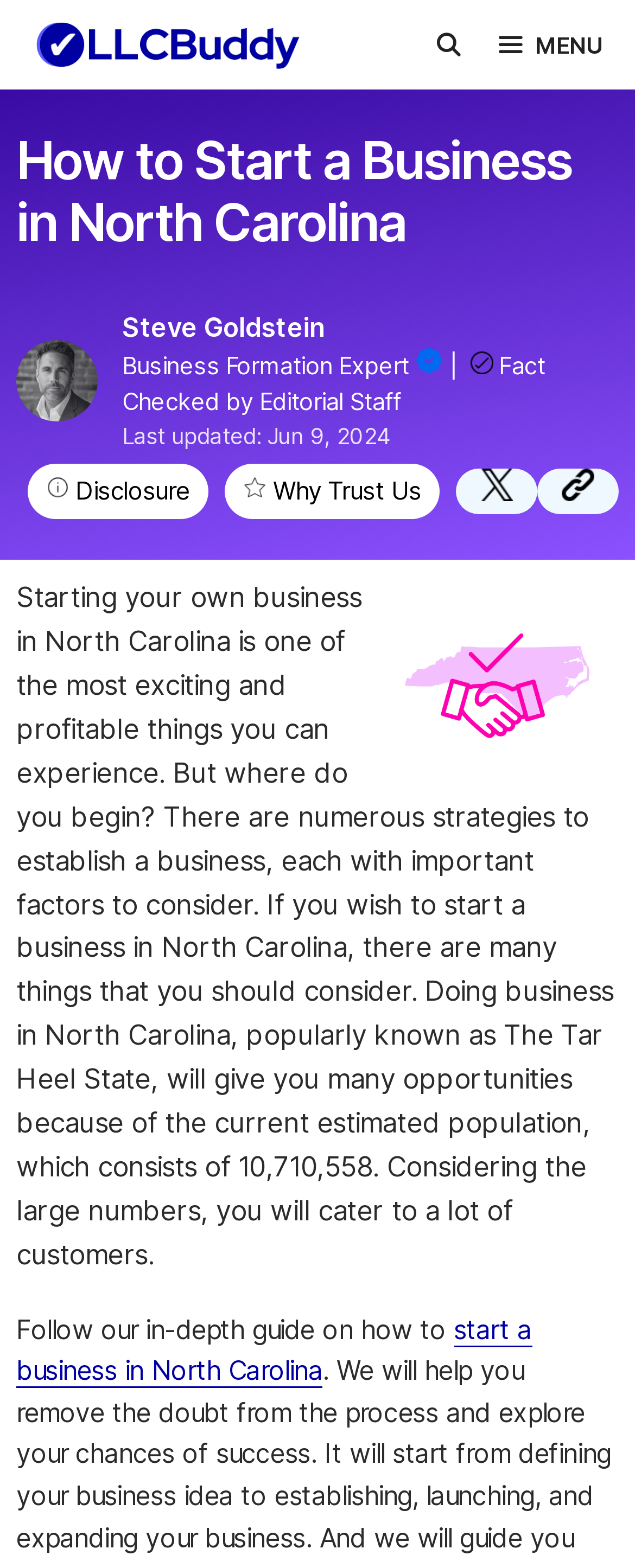What is the social media platform with a bird logo?
Utilize the image to construct a detailed and well-explained answer.

I found the answer by looking at the image element with a bird logo and the text 'Twitter'.